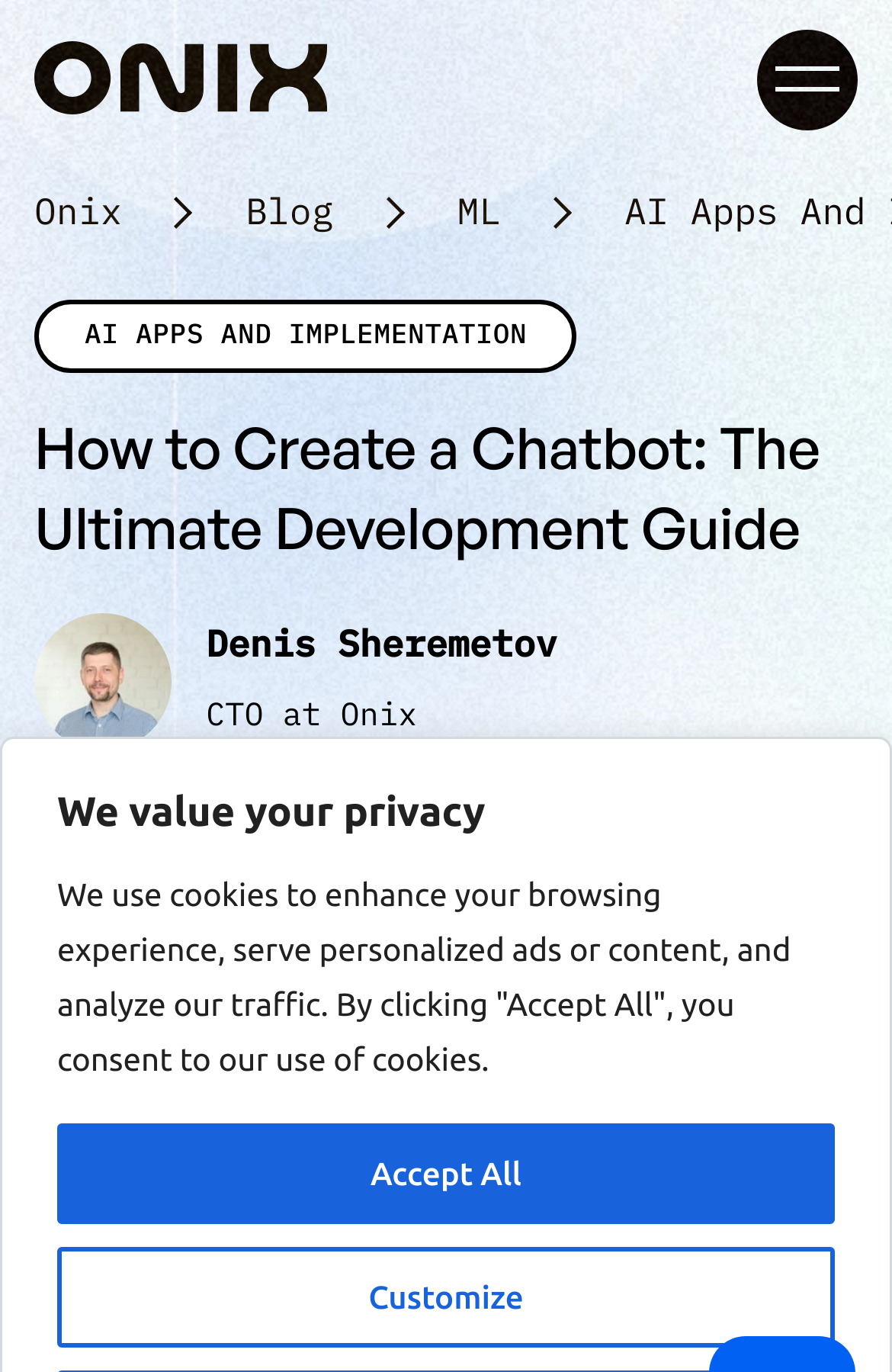Who is the author of the article?
Using the image, answer in one word or phrase.

Anastasiia Diachenko